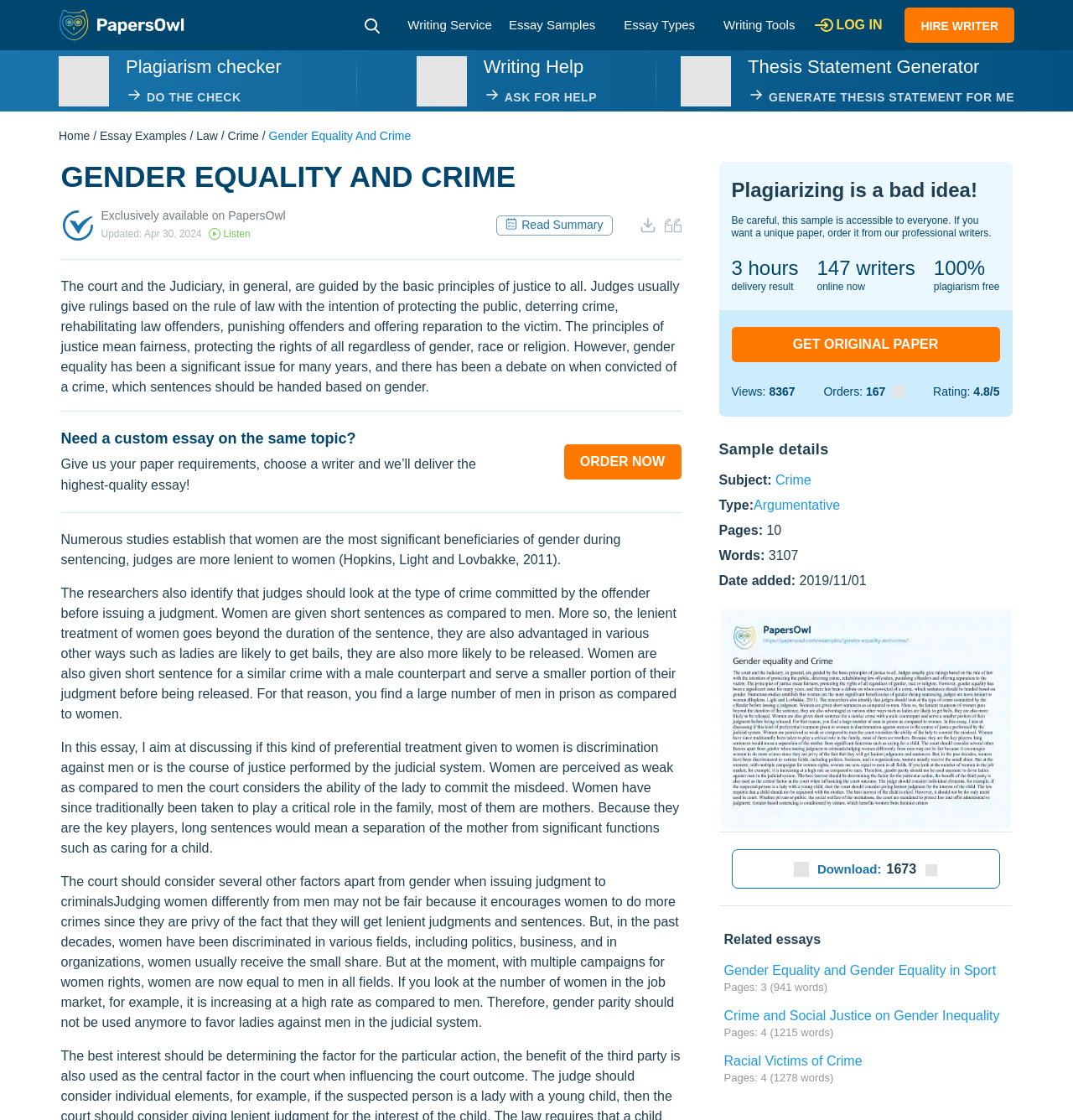Can you determine the main header of this webpage?

GENDER EQUALITY AND CRIME